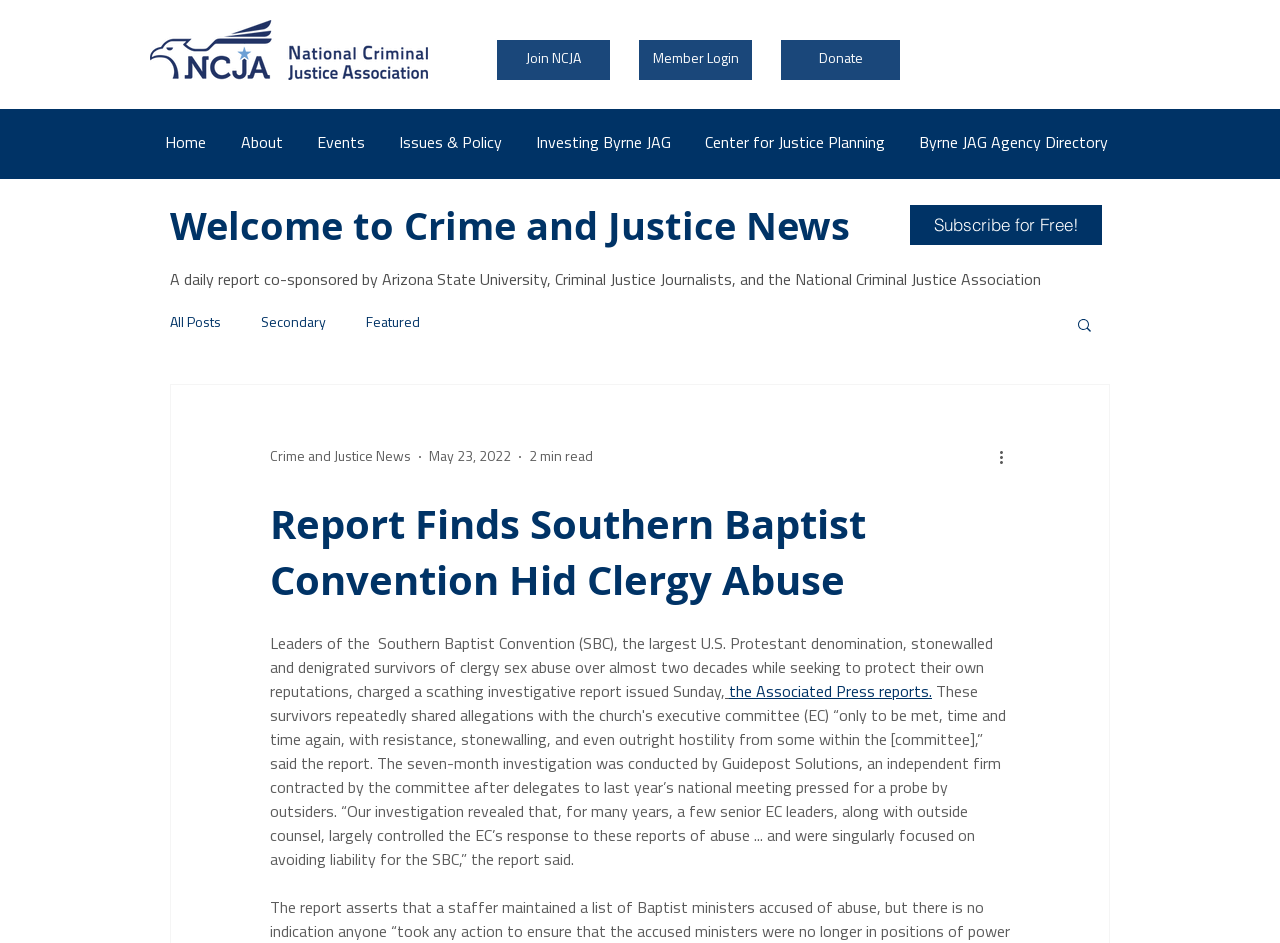Determine the bounding box coordinates of the clickable element to complete this instruction: "Visit the 'Home' page". Provide the coordinates in the format of four float numbers between 0 and 1, [left, top, right, bottom].

[0.117, 0.126, 0.177, 0.179]